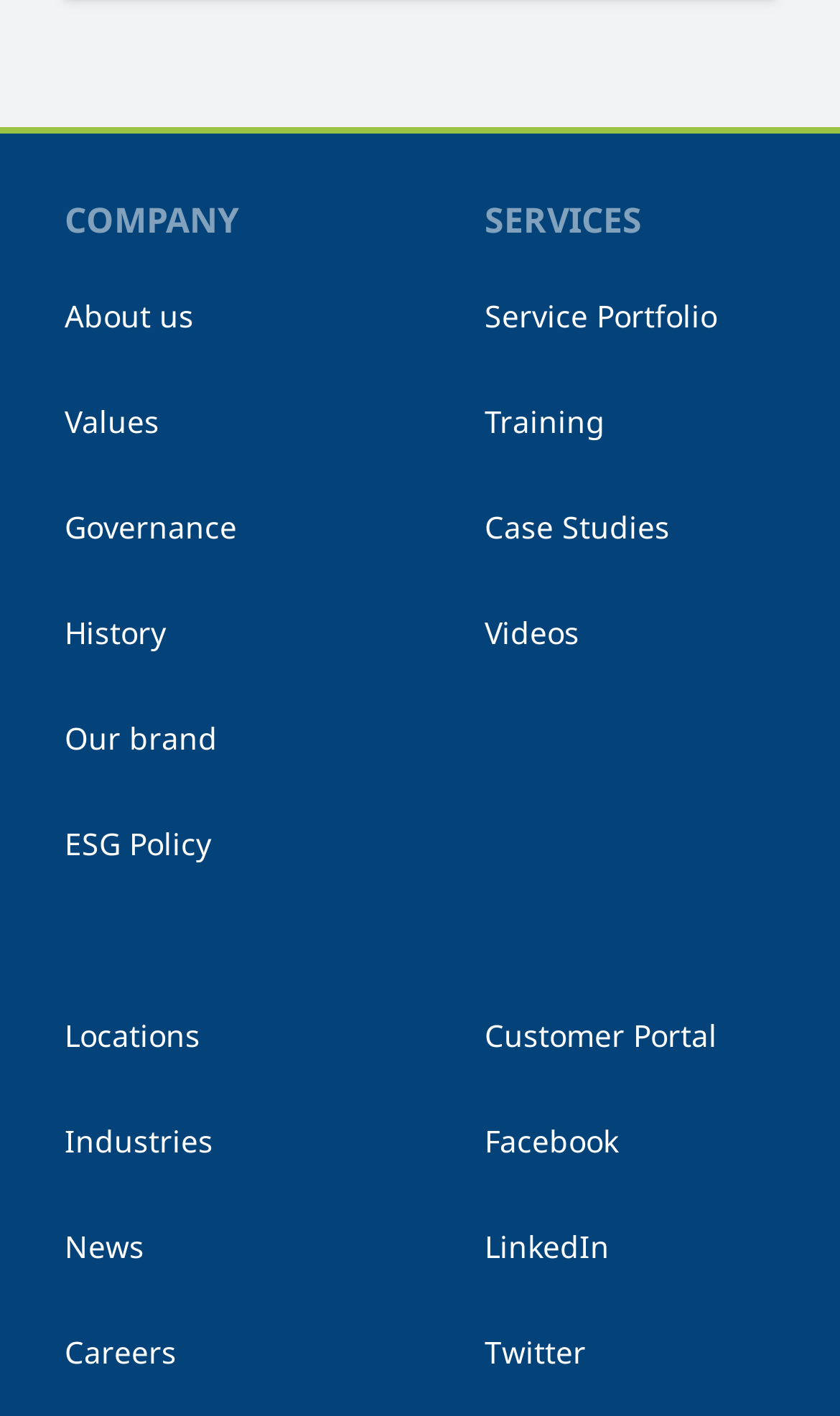Kindly determine the bounding box coordinates for the clickable area to achieve the given instruction: "View Service Portfolio".

[0.577, 0.186, 0.923, 0.26]